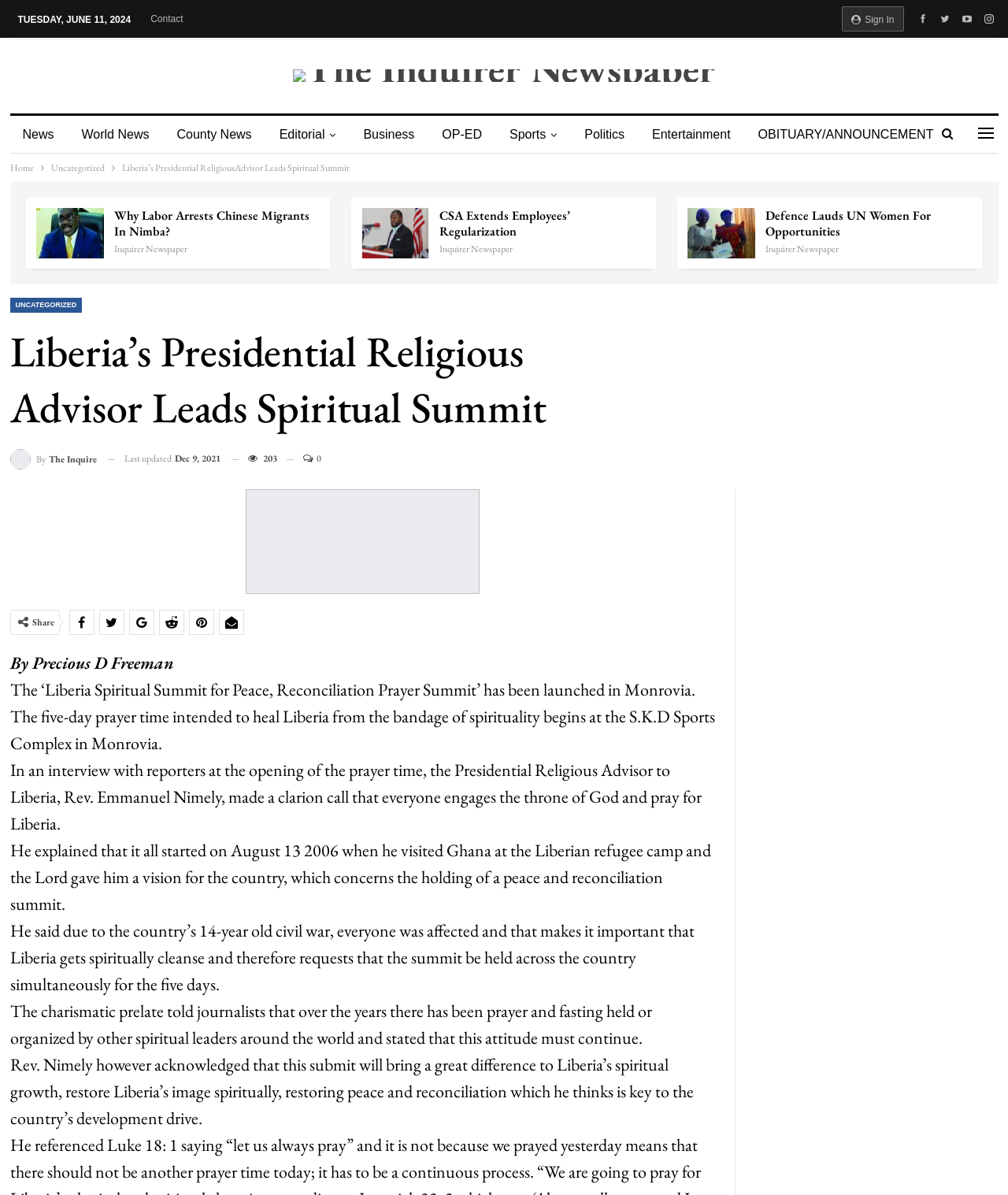Give an in-depth explanation of the webpage layout and content.

The webpage is an article from The Inquirer Newspaper, with the title "Liberia’s Presidential Religious Advisor Leads Spiritual Summit". At the top, there are several links to other sections of the website, including "News", "World News", "County News", and more. Below these links, there is a navigation bar with breadcrumbs, showing the current page's location within the website.

The main article begins with a heading and a byline, "By Precious D Freeman". The article discusses the launch of the "Liberia Spiritual Summit for Peace, Reconciliation Prayer Summit" in Monrovia, which is a five-day prayer event aimed at healing Liberia from spiritual wounds. The article quotes the Presidential Religious Advisor to Liberia, Rev. Emmanuel Nimely, who explains the vision behind the summit and its importance for the country's spiritual growth and development.

The article is accompanied by several links to other news articles, including "Why Labor Arrests Chinese Migrants In Nimba?" and "Defence Lauds UN Women For Opportunities". There are also social media sharing links and a "Share" button at the bottom of the article.

On the right side of the page, there is a section with links to other news categories, including "Editorial", "Business", "OP-ED", and more. Above this section, there is a link to "Sign In" and a clock showing the current date and time. At the very top of the page, there are four links with Korean characters, which may be related to the website's language settings or social media profiles.